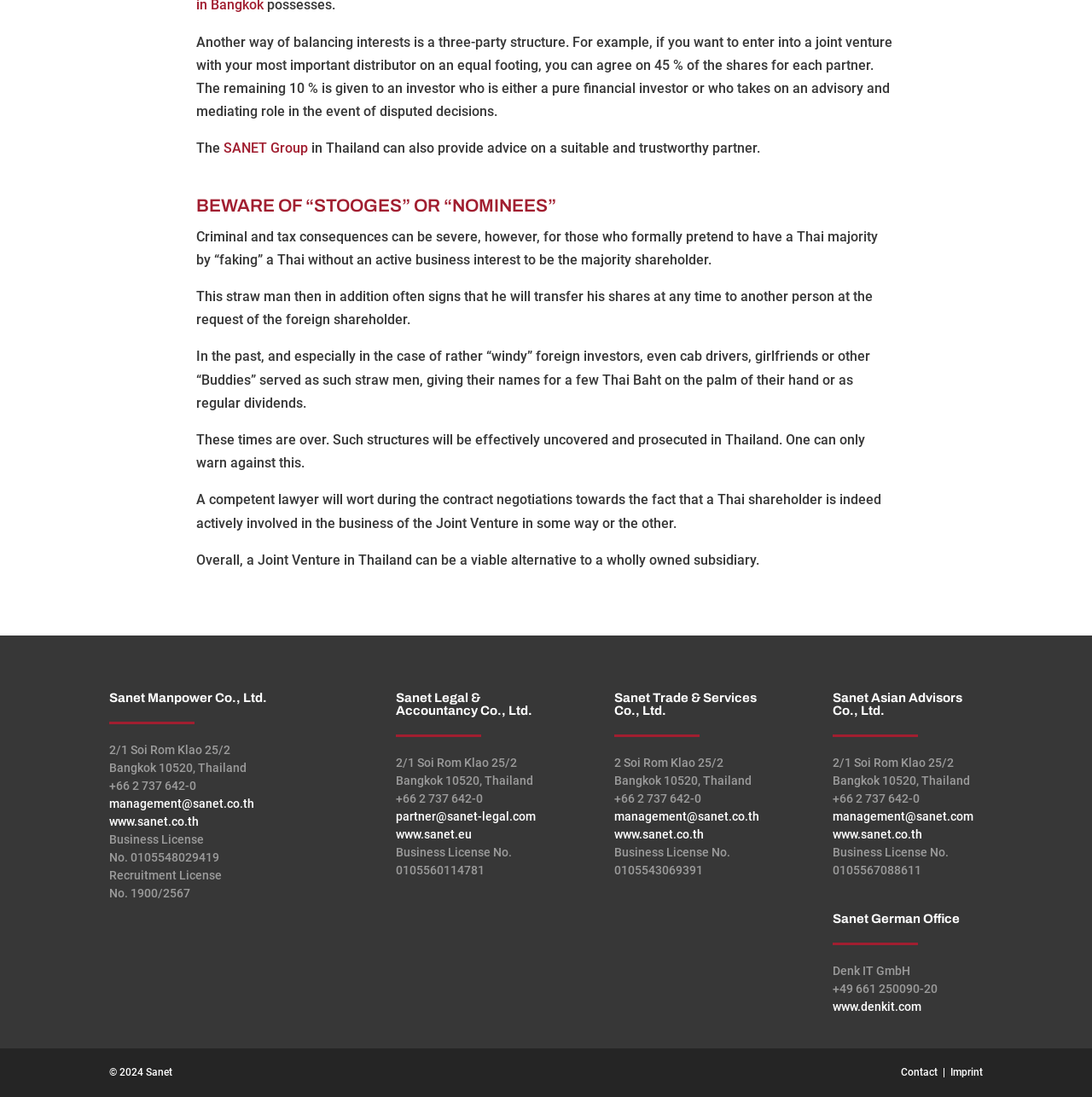Given the element description: "partner@sanet-legal.com", predict the bounding box coordinates of the UI element it refers to, using four float numbers between 0 and 1, i.e., [left, top, right, bottom].

[0.362, 0.738, 0.491, 0.75]